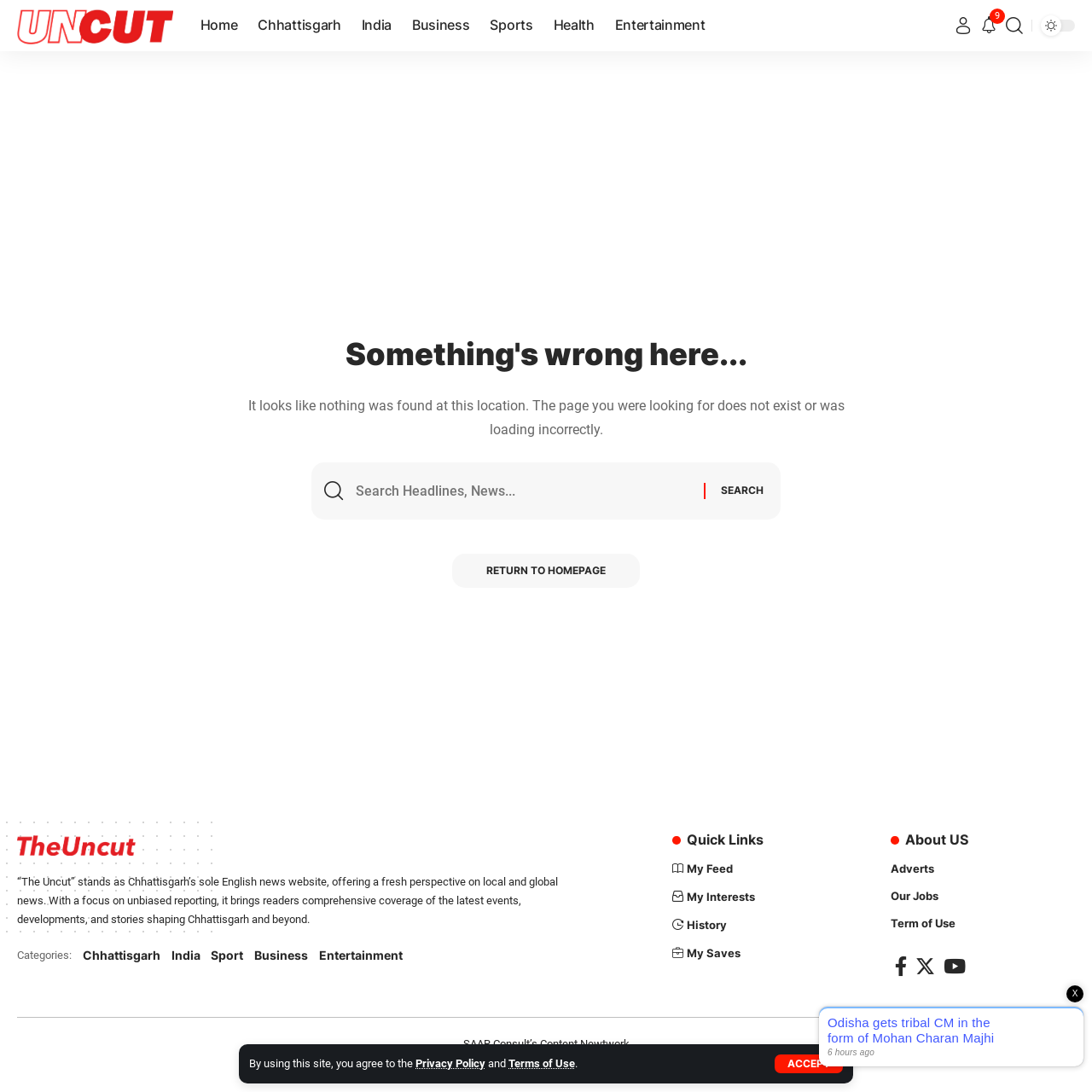Determine the bounding box coordinates of the UI element described by: "My Feed".

[0.616, 0.787, 0.784, 0.809]